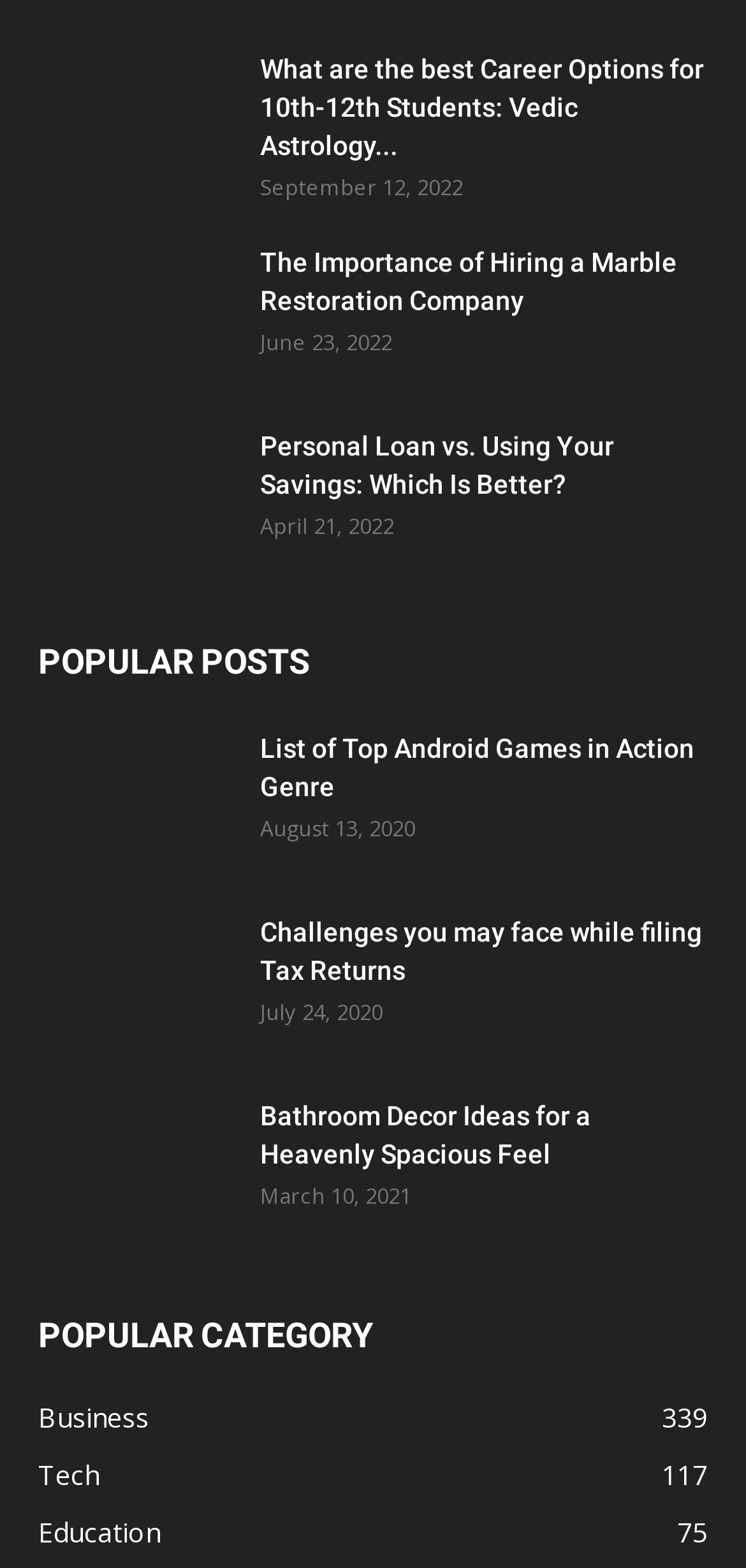Answer briefly with one word or phrase:
How many popular posts are listed?

6